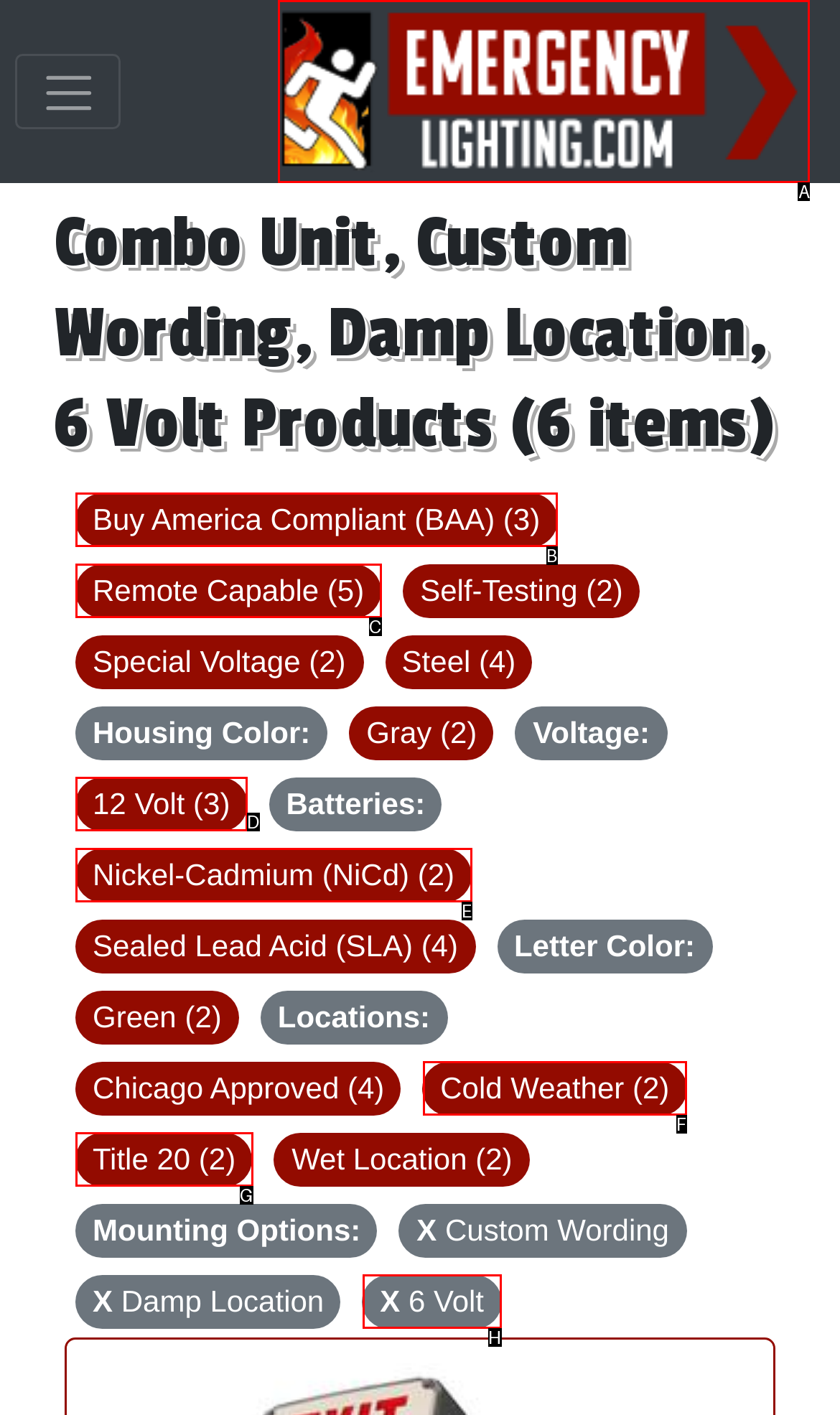Determine which element should be clicked for this task: View Emergency Lighting Logo
Answer with the letter of the selected option.

A